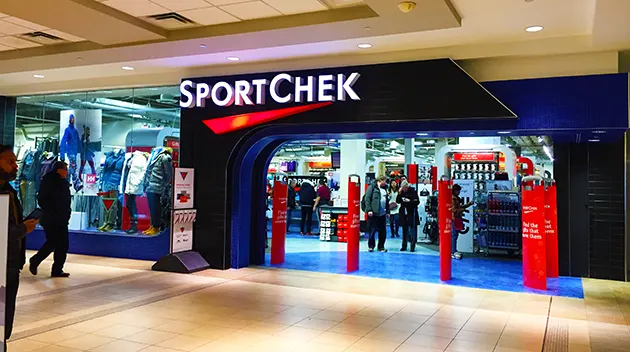What is the dominant color scheme of the store?
Use the image to answer the question with a single word or phrase.

Blue, red, and white